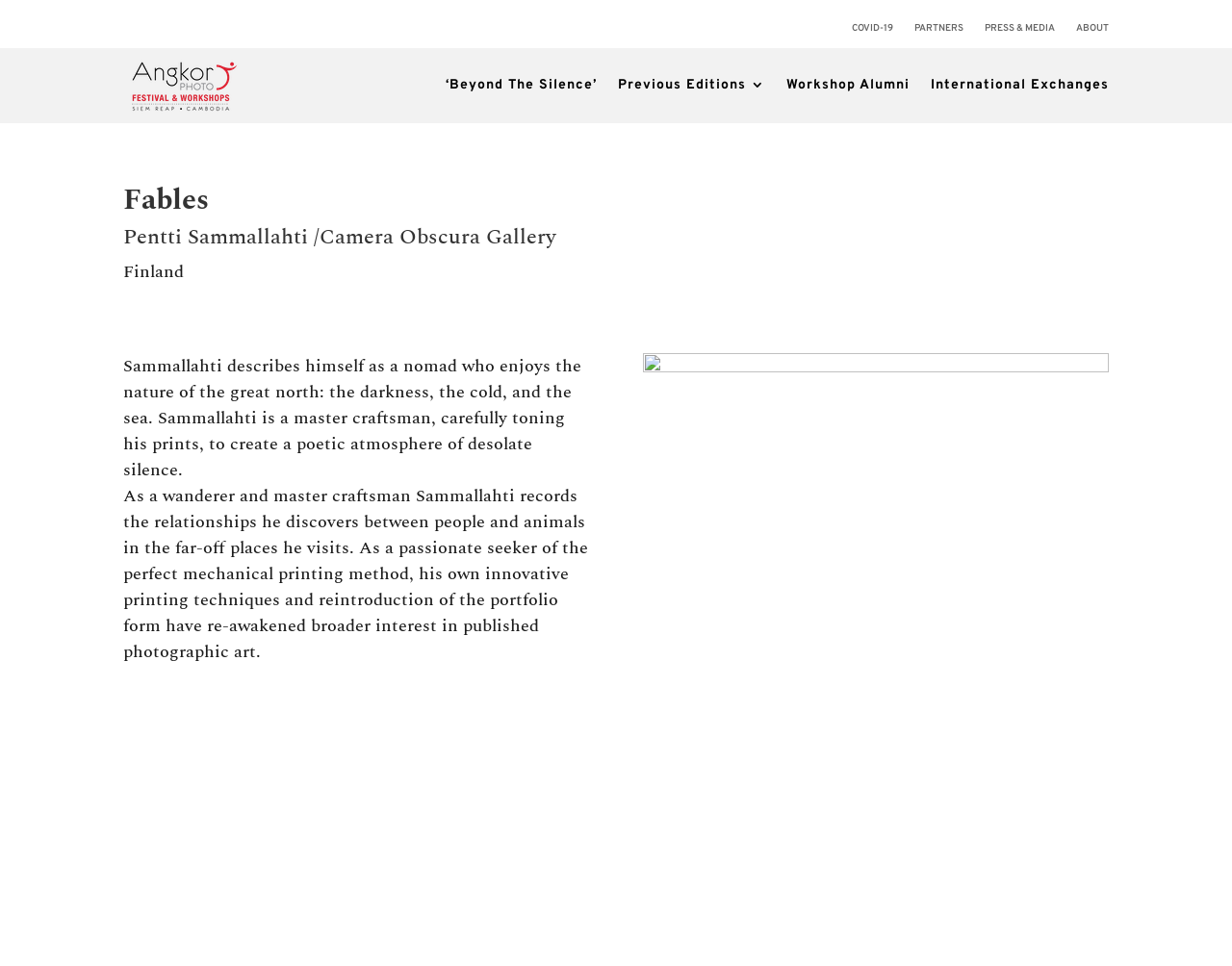Determine the bounding box coordinates for the UI element matching this description: "International Exchanges".

[0.755, 0.05, 0.9, 0.127]